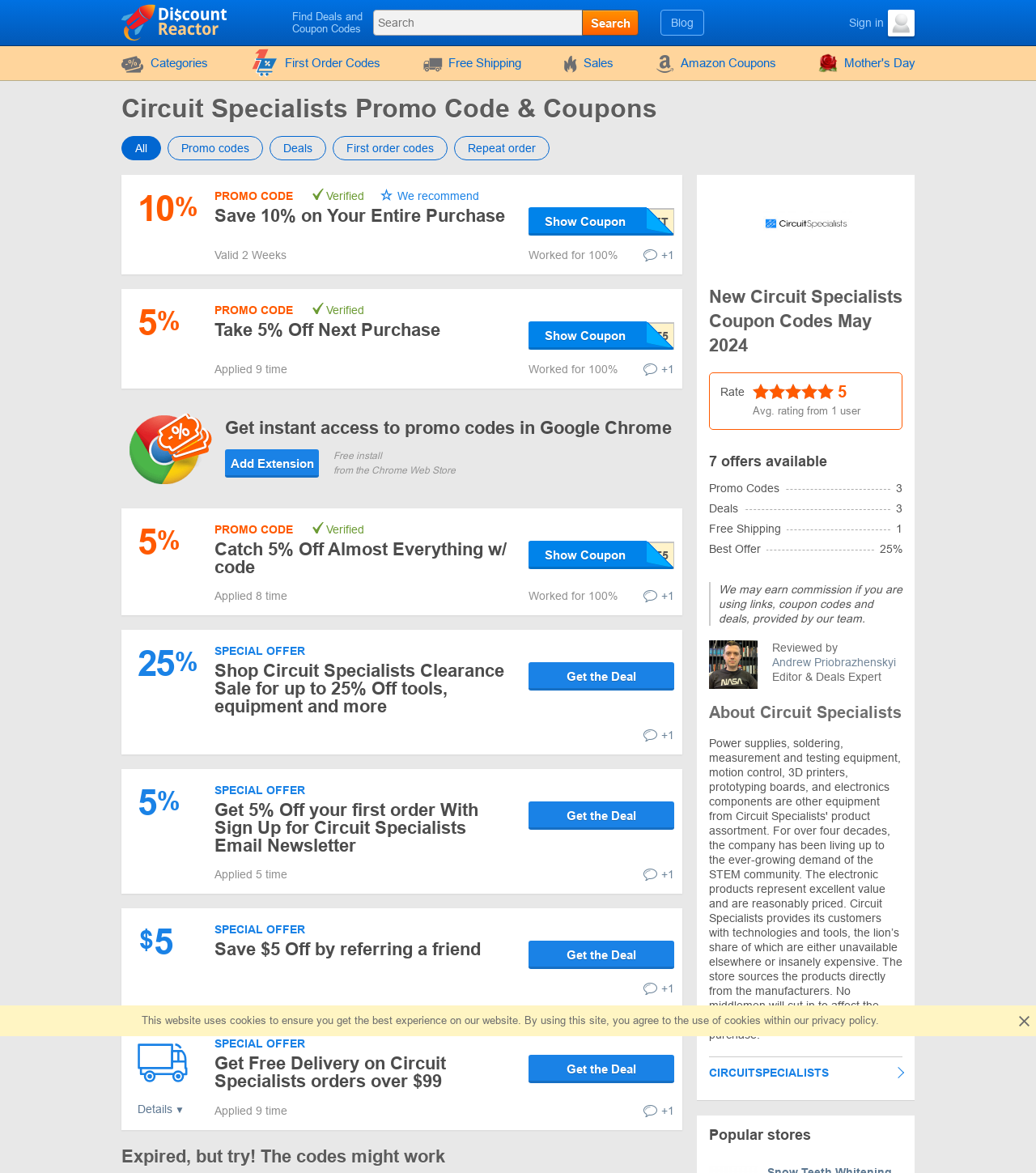Identify the bounding box coordinates of the specific part of the webpage to click to complete this instruction: "Get instant access to promo codes in Google Chrome".

[0.217, 0.356, 0.648, 0.373]